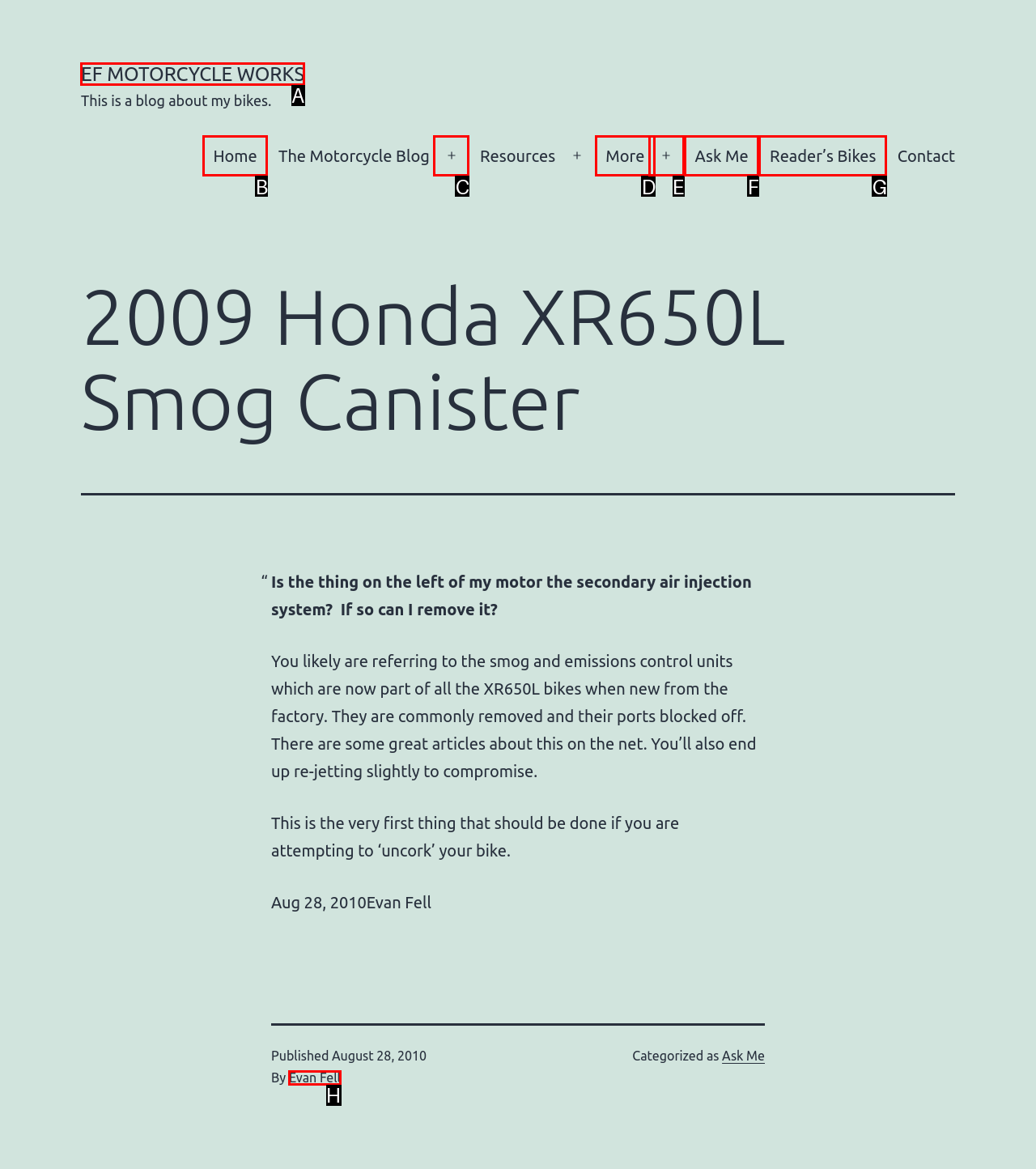Select the appropriate HTML element to click for the following task: Click EF MOTORCYCLE WORKS
Answer with the letter of the selected option from the given choices directly.

A